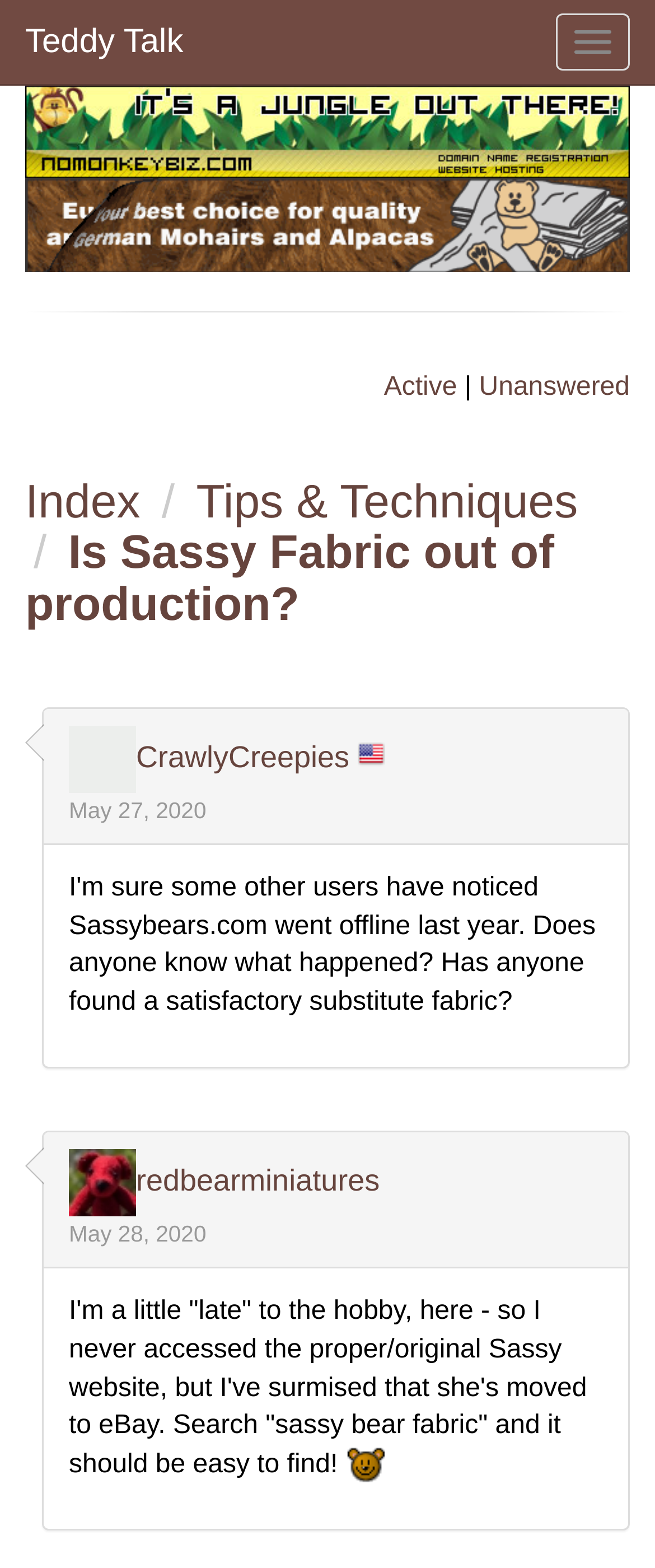Predict the bounding box coordinates of the area that should be clicked to accomplish the following instruction: "explore Fake Rolex Information". The bounding box coordinates should consist of four float numbers between 0 and 1, i.e., [left, top, right, bottom].

None